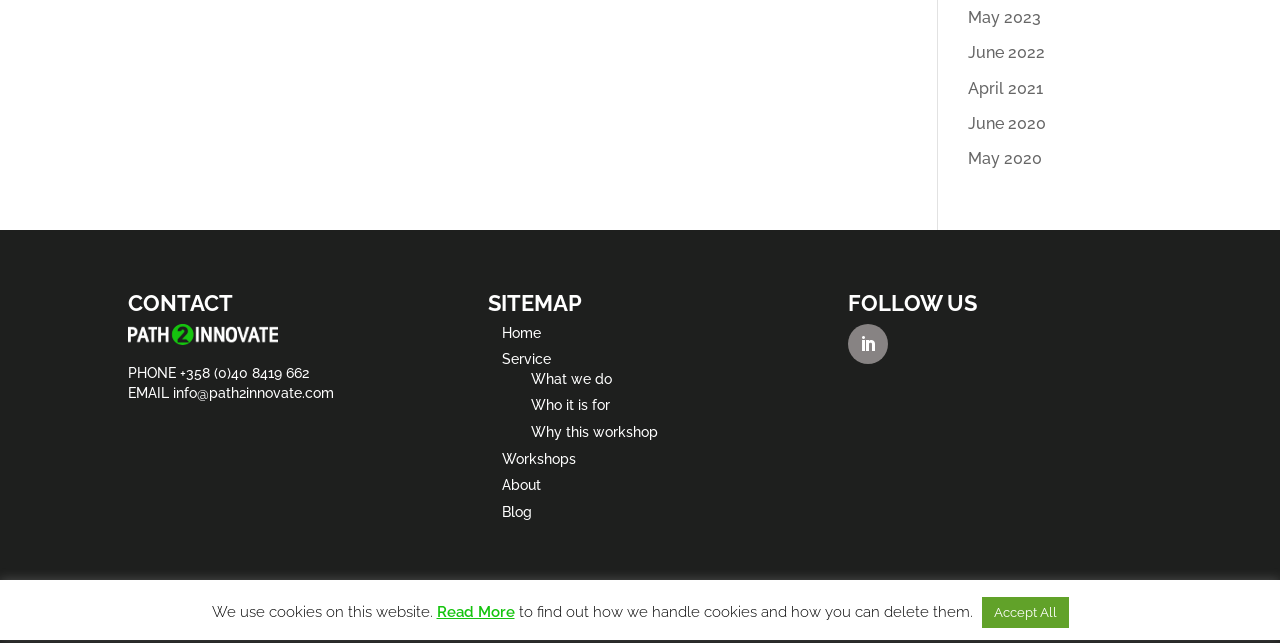Find and provide the bounding box coordinates for the UI element described with: "Who it is for".

[0.415, 0.618, 0.477, 0.643]